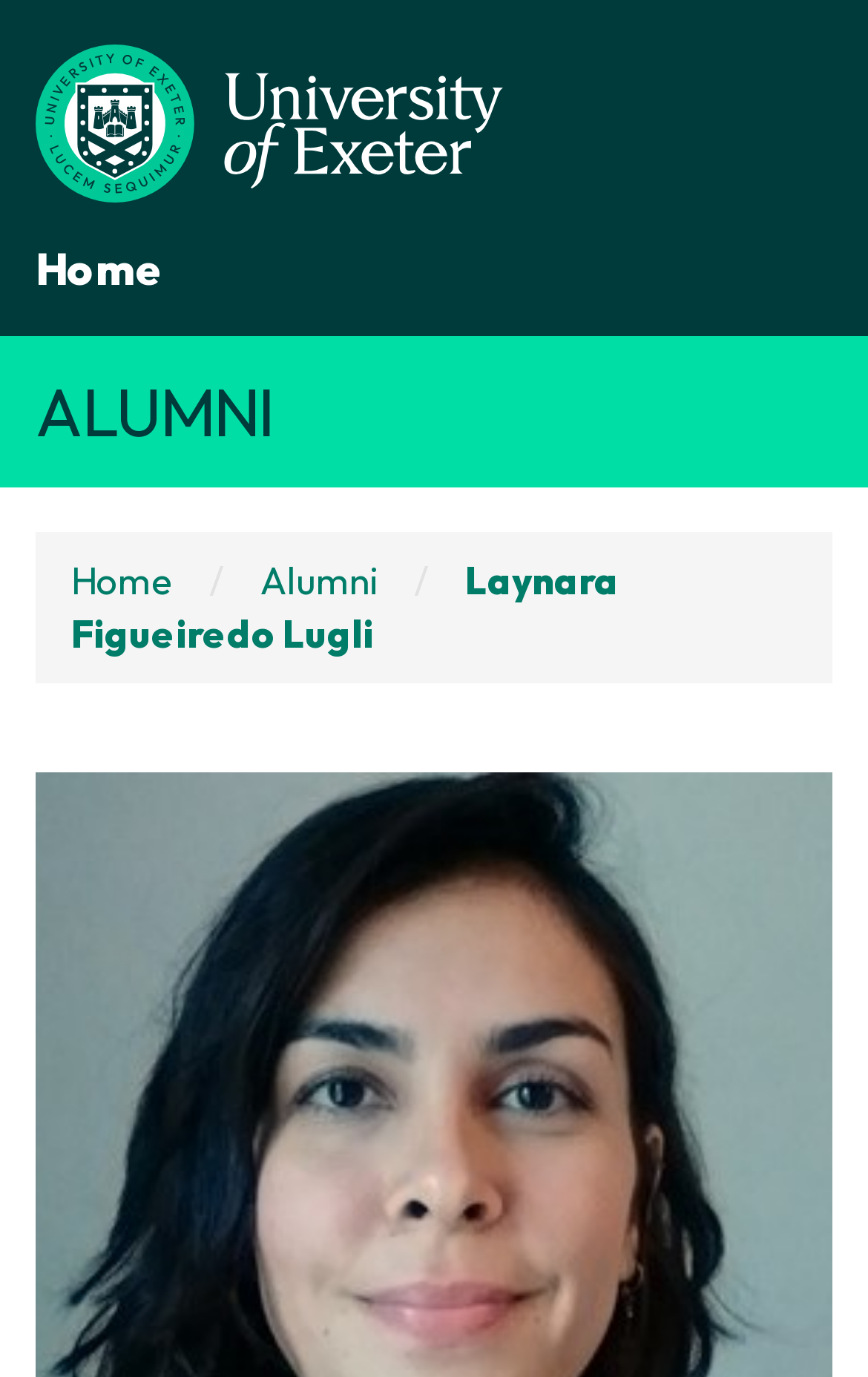Please find and generate the text of the main header of the webpage.

Laynara Figueiredo Lugli